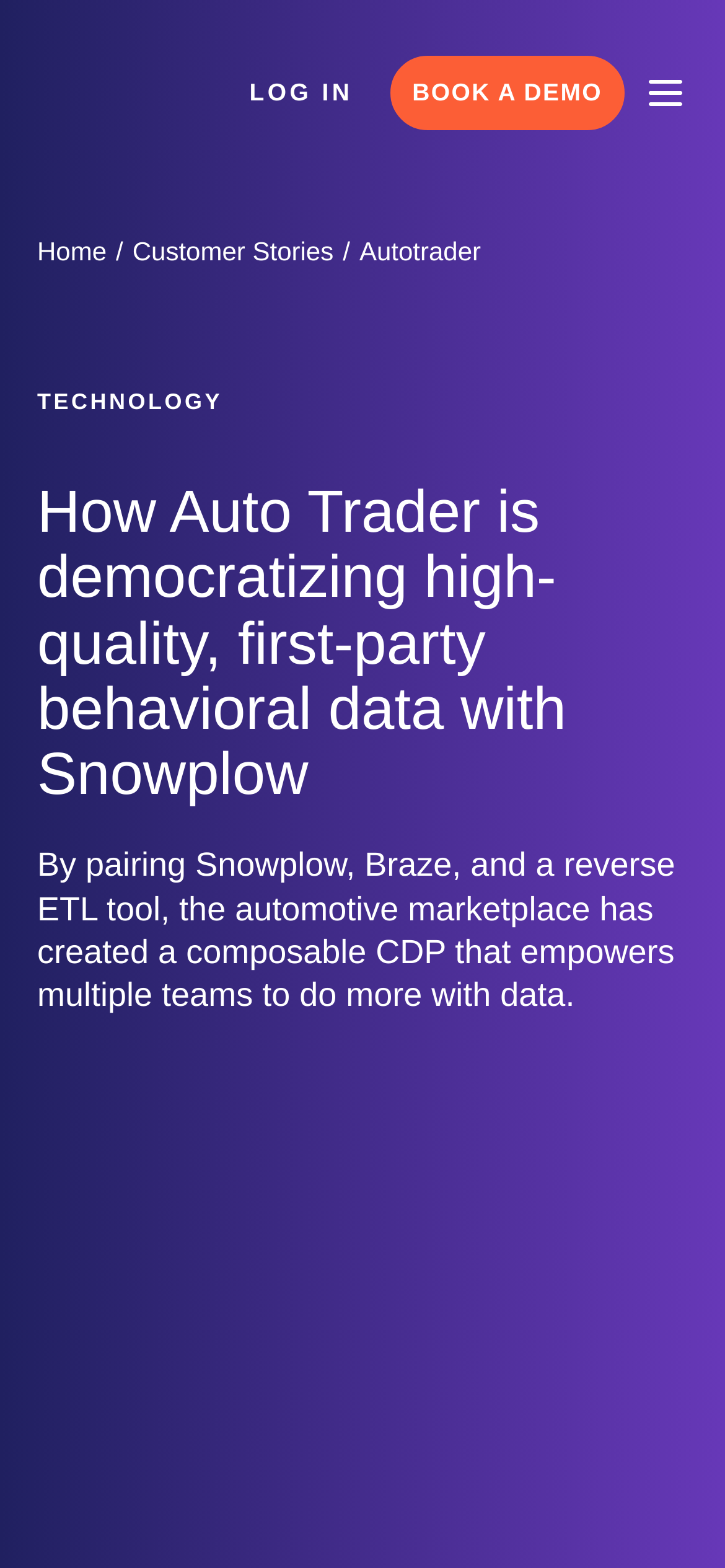Provide the text content of the webpage's main heading.

How Auto Trader is democratizing high-quality, first-party behavioral data with Snowplow